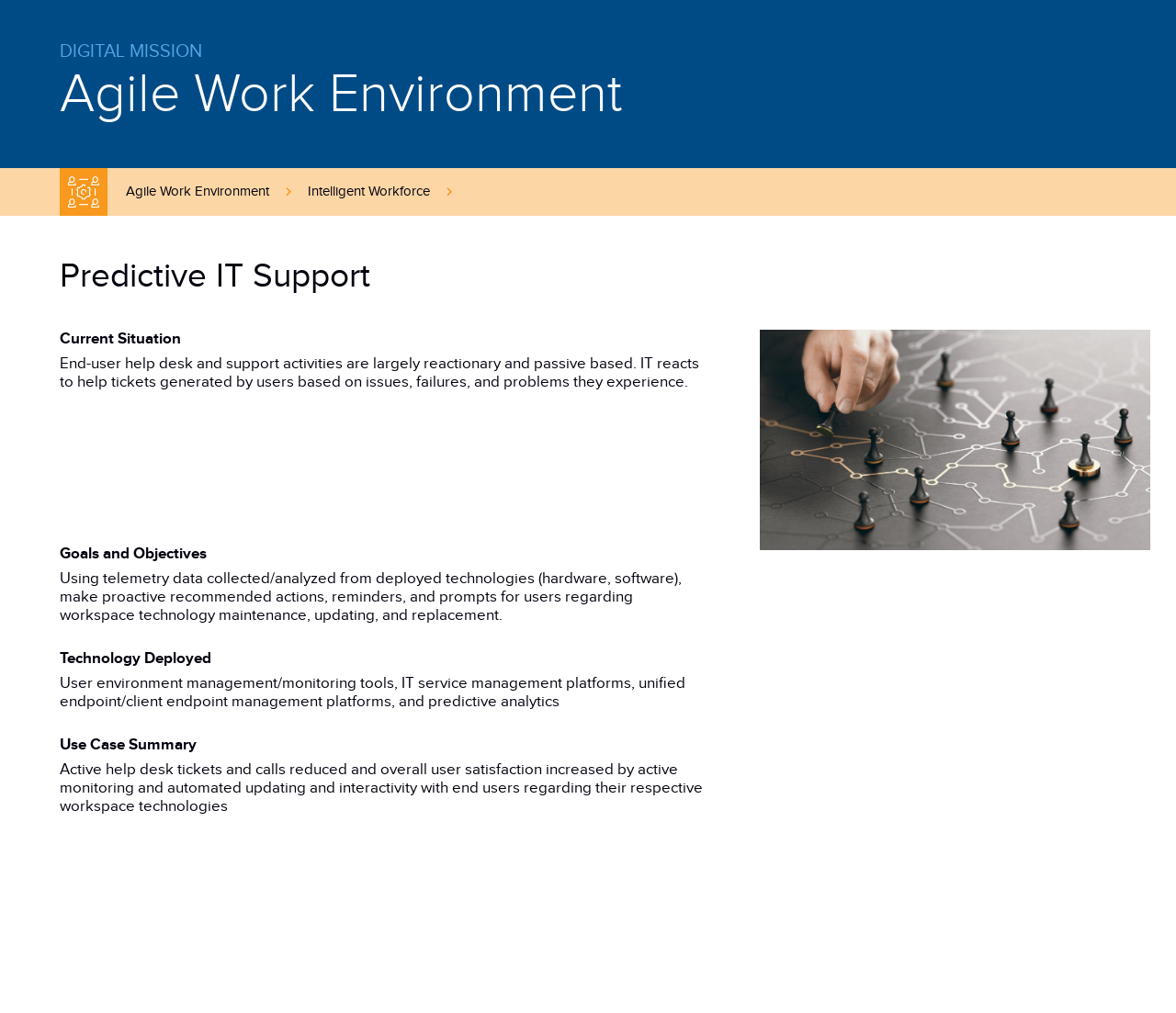What is the main goal of Predictive IT Support?
By examining the image, provide a one-word or phrase answer.

Proactive maintenance